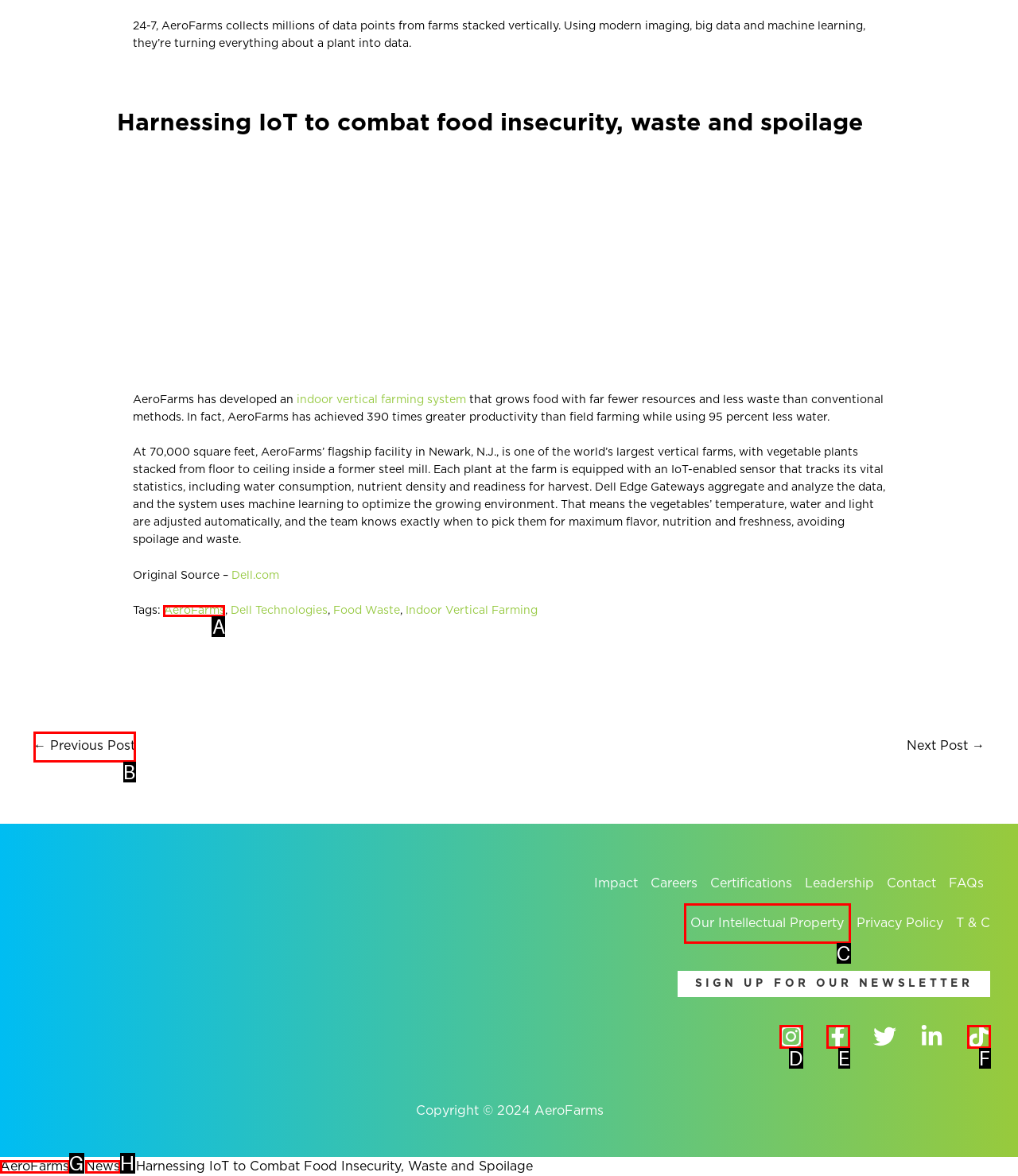From the given choices, determine which HTML element matches the description: ← Previous Post. Reply with the appropriate letter.

B